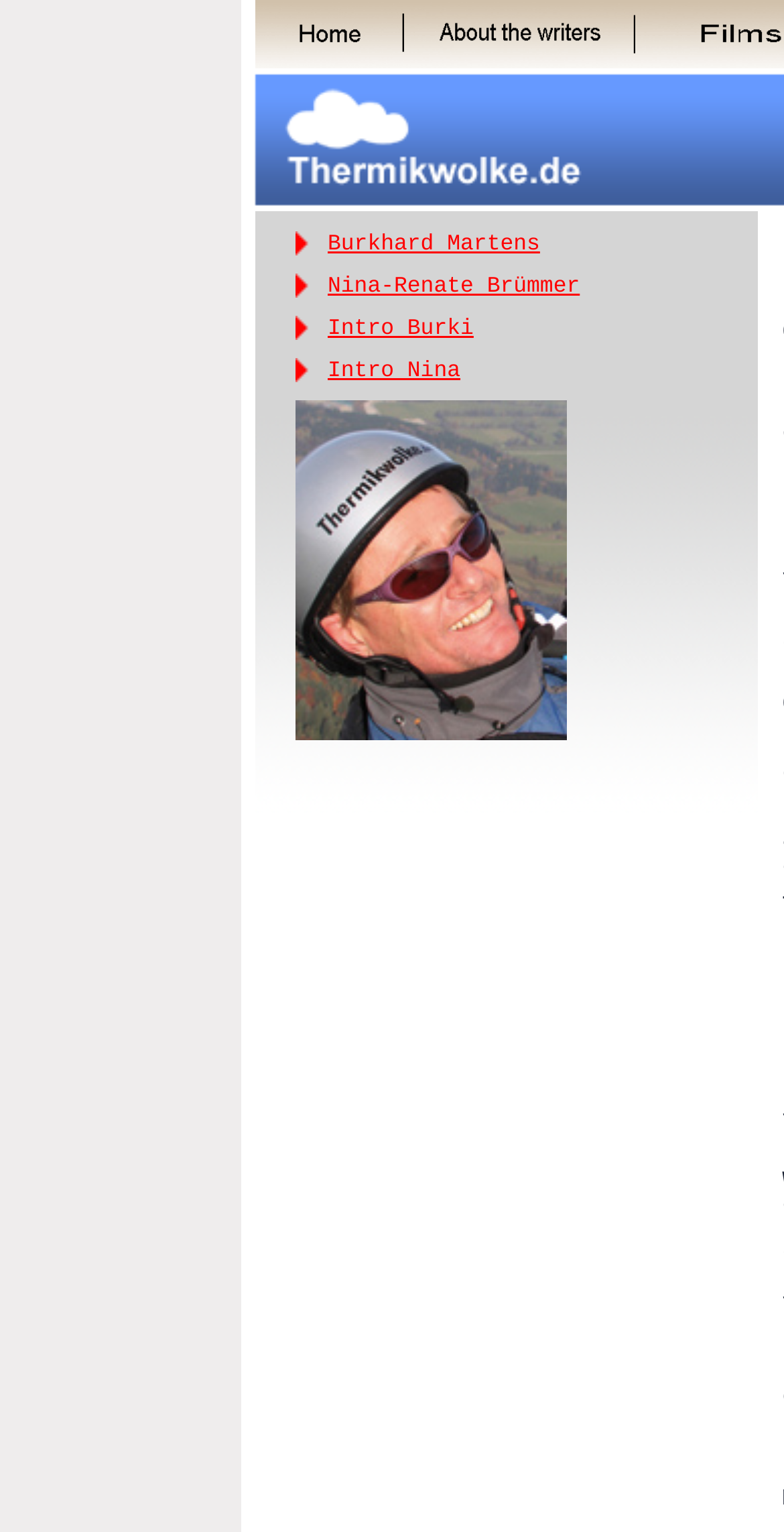What is the number of images on the webpage?
Using the screenshot, give a one-word or short phrase answer.

6